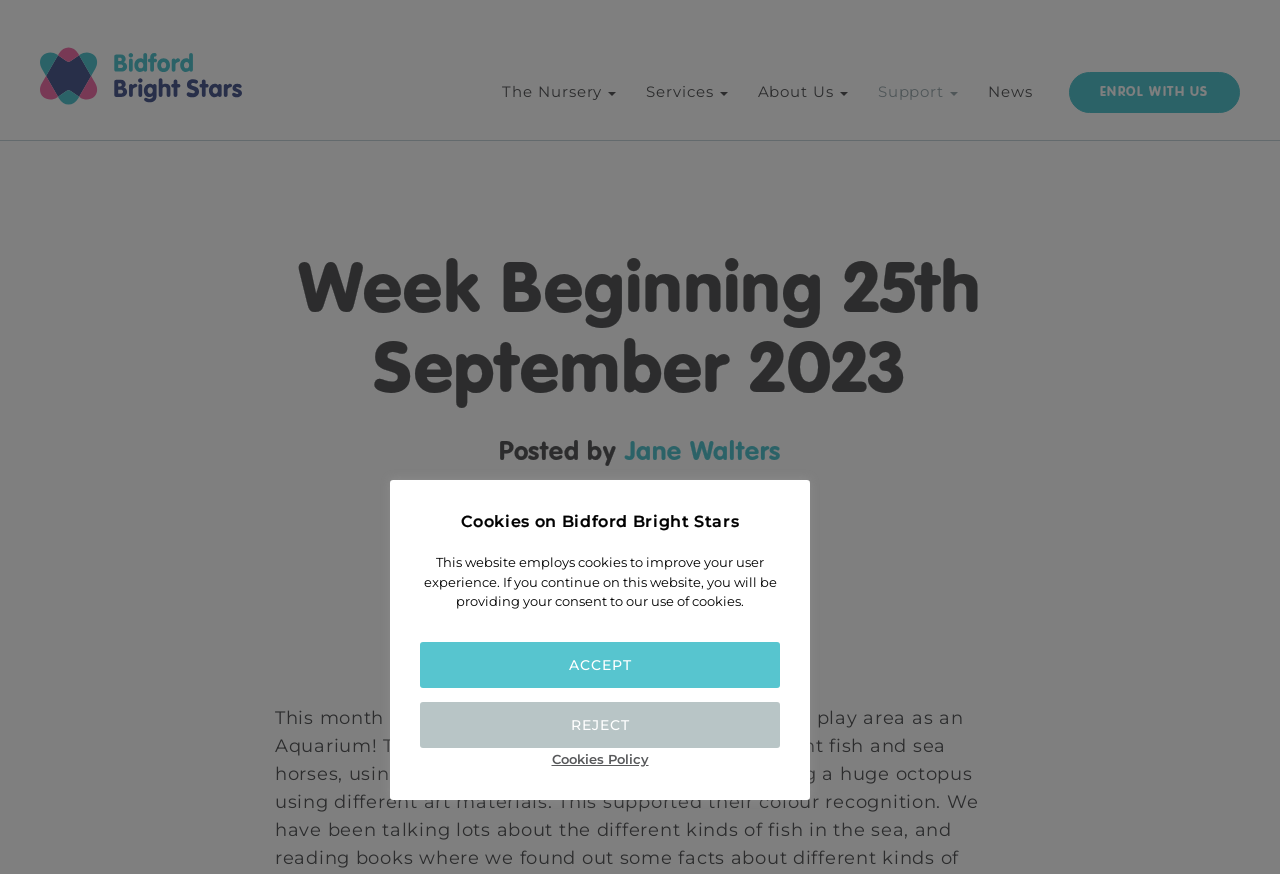Please identify the bounding box coordinates of the element I need to click to follow this instruction: "read the news".

[0.76, 0.082, 0.819, 0.16]